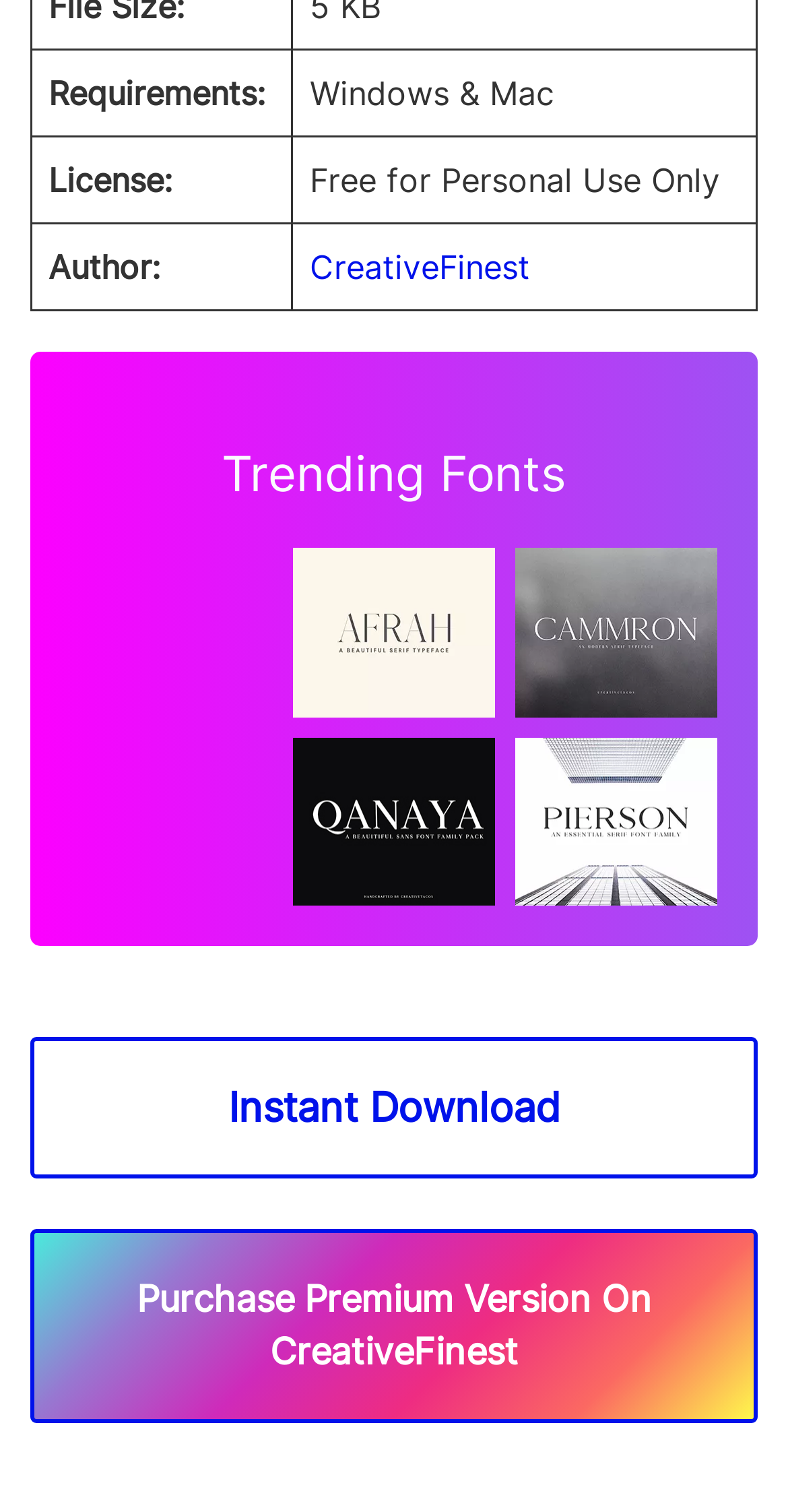Highlight the bounding box of the UI element that corresponds to this description: "Purchase Premium Version On CreativeFinest".

[0.038, 0.813, 0.962, 0.941]